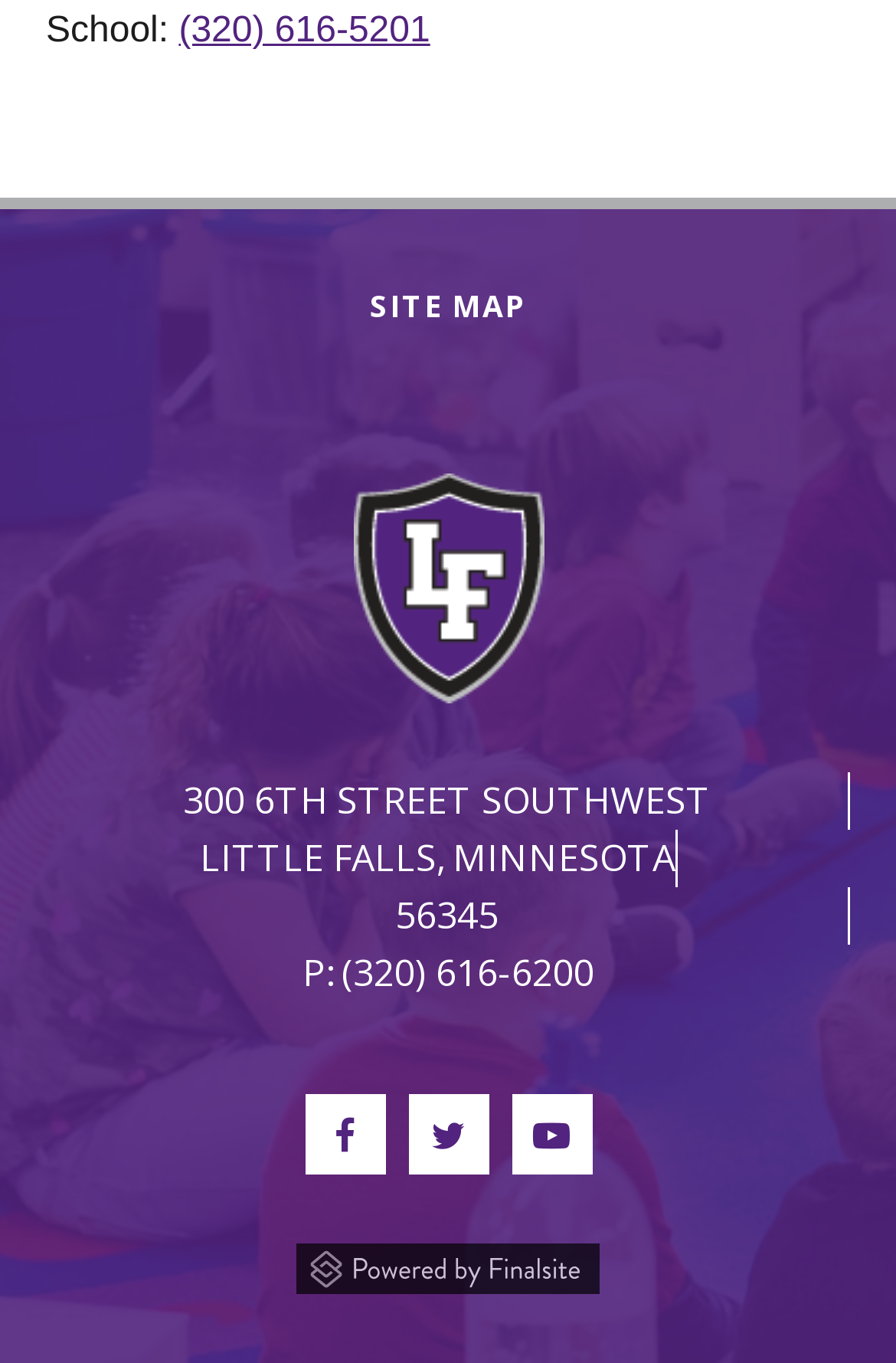Carefully observe the image and respond to the question with a detailed answer:
What is the name of the school?

I found the name of the school by looking at the link element with the text 'Lincoln Elementary' which is located within an article element.